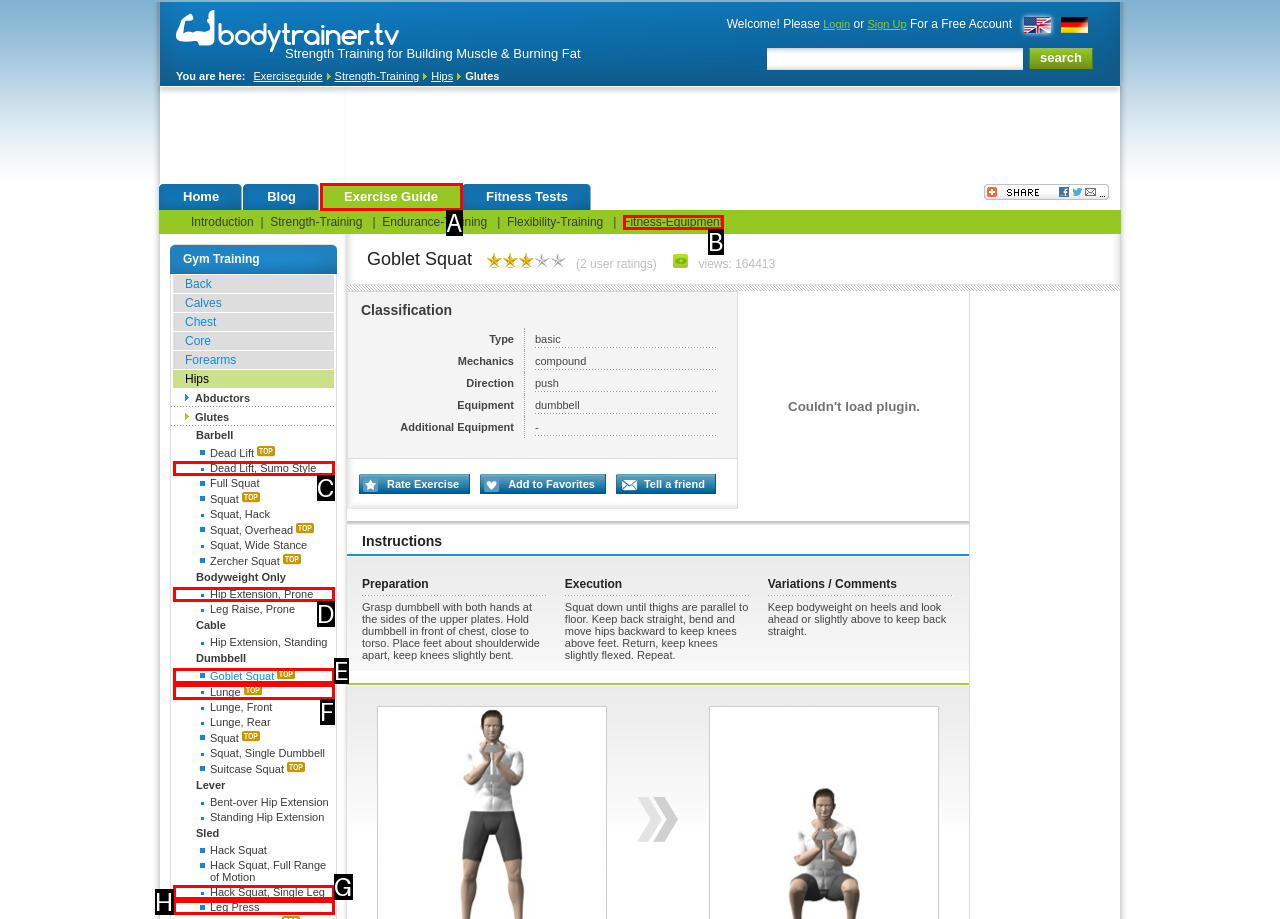To complete the task: Click the 'Back to OpenACS Development' link, which option should I click? Answer with the appropriate letter from the provided choices.

None